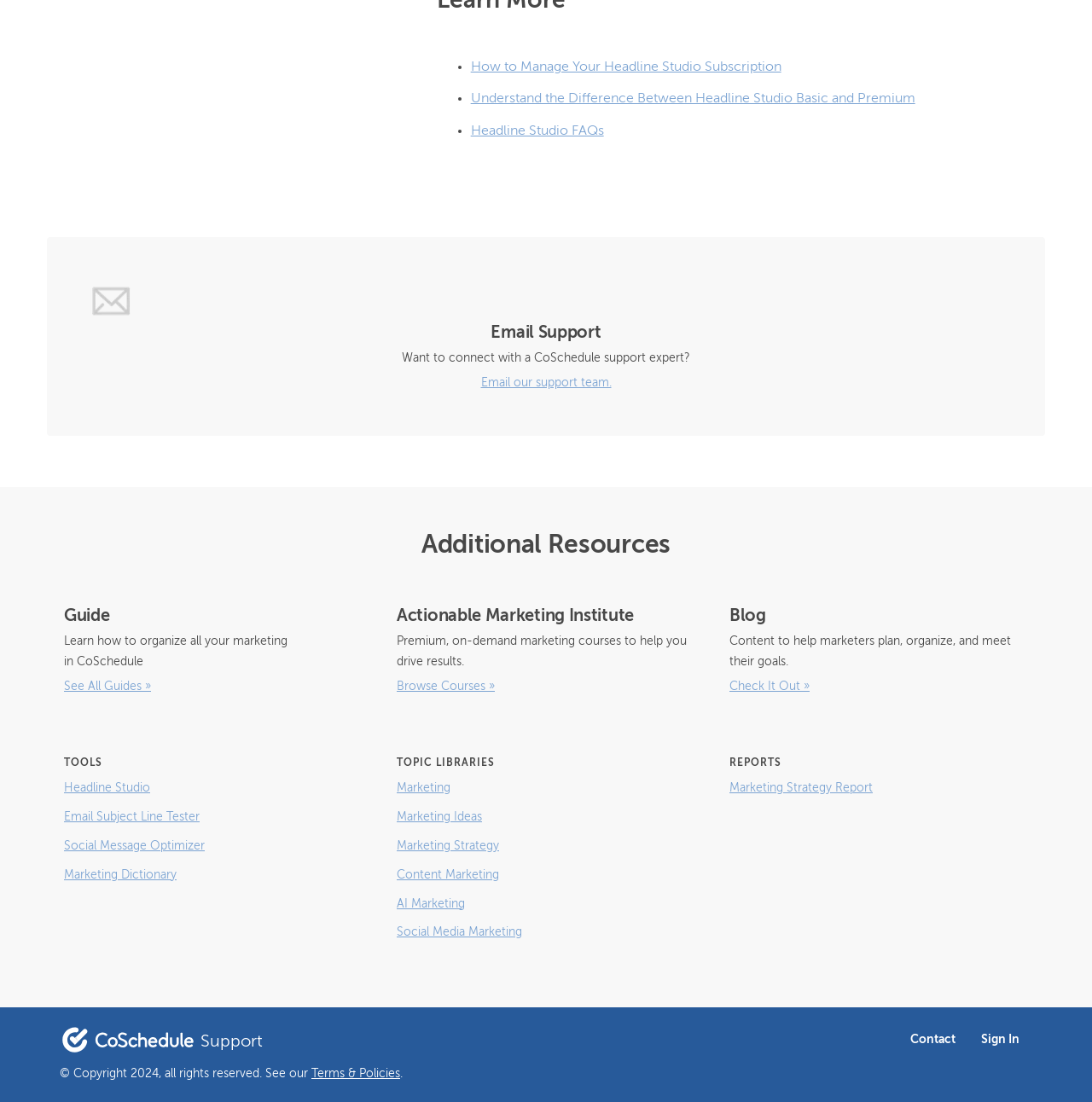Please locate the bounding box coordinates of the element's region that needs to be clicked to follow the instruction: "View Marketing Strategy Report". The bounding box coordinates should be provided as four float numbers between 0 and 1, i.e., [left, top, right, bottom].

[0.668, 0.703, 0.799, 0.729]